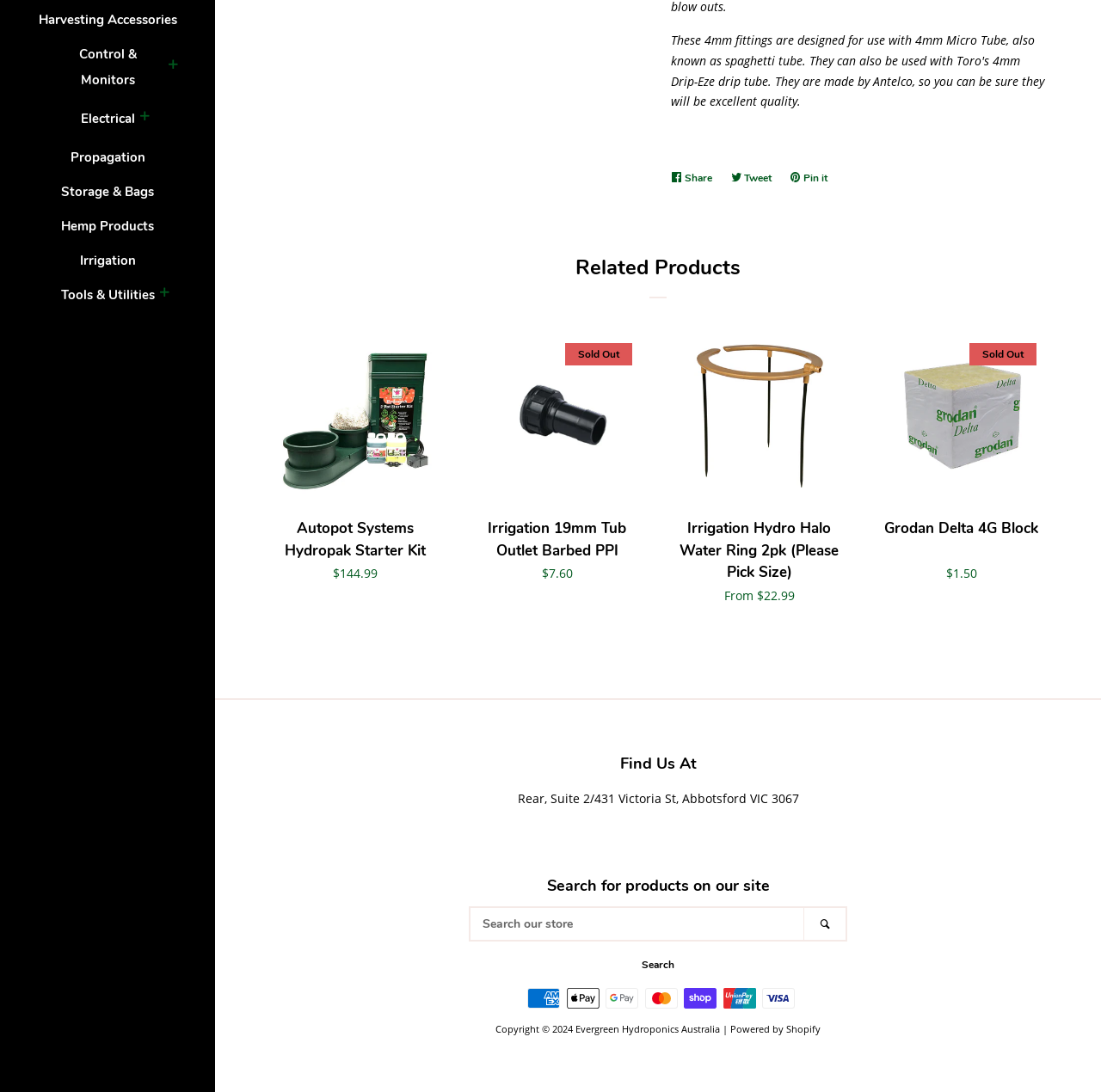Given the webpage screenshot and the description, determine the bounding box coordinates (top-left x, top-left y, bottom-right x, bottom-right y) that define the location of the UI element matching this description: Source link

None